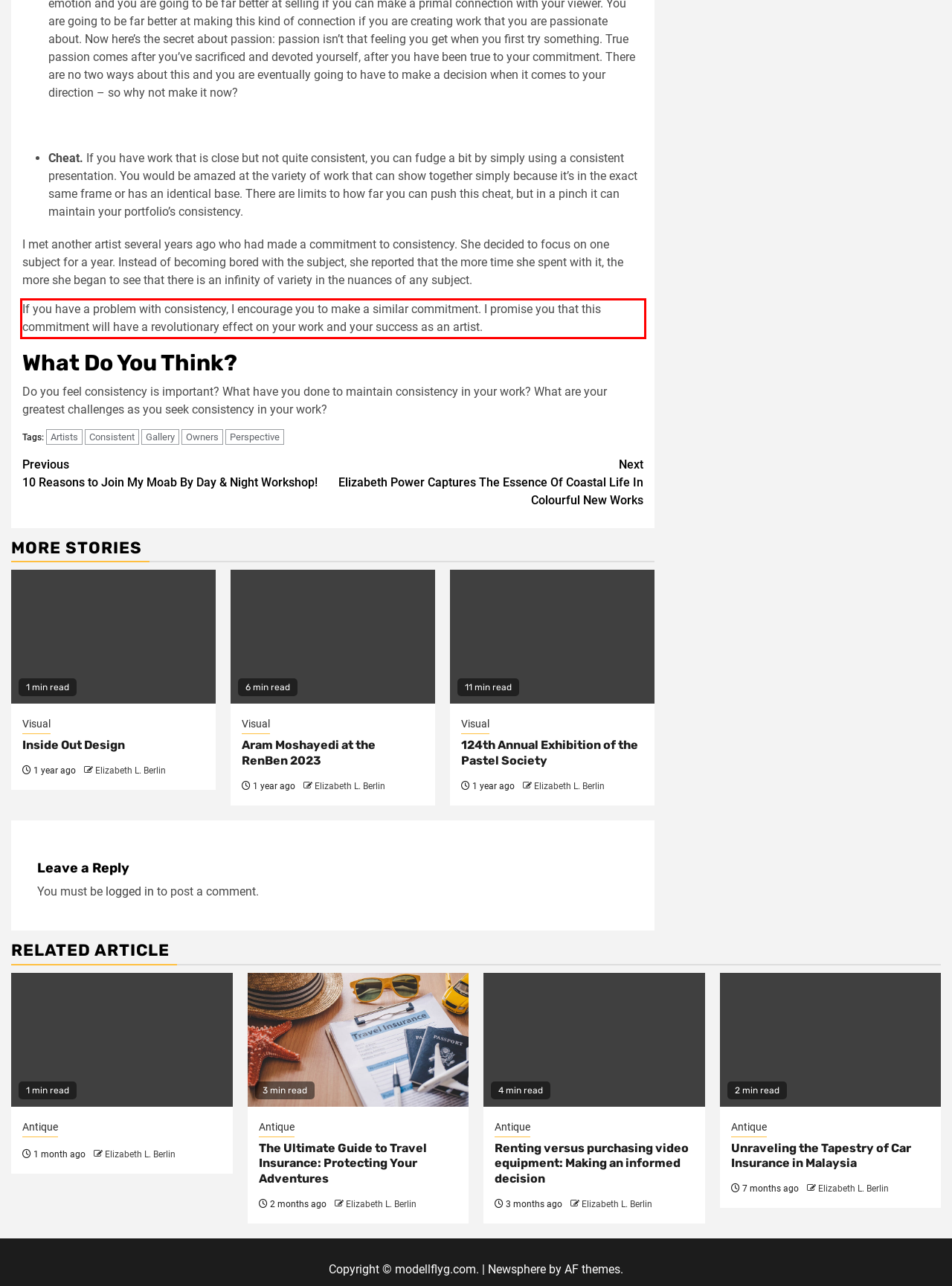Examine the screenshot of the webpage, locate the red bounding box, and perform OCR to extract the text contained within it.

If you have a problem with consistency, I encourage you to make a similar commitment. I promise you that this commitment will have a revolutionary effect on your work and your success as an artist.